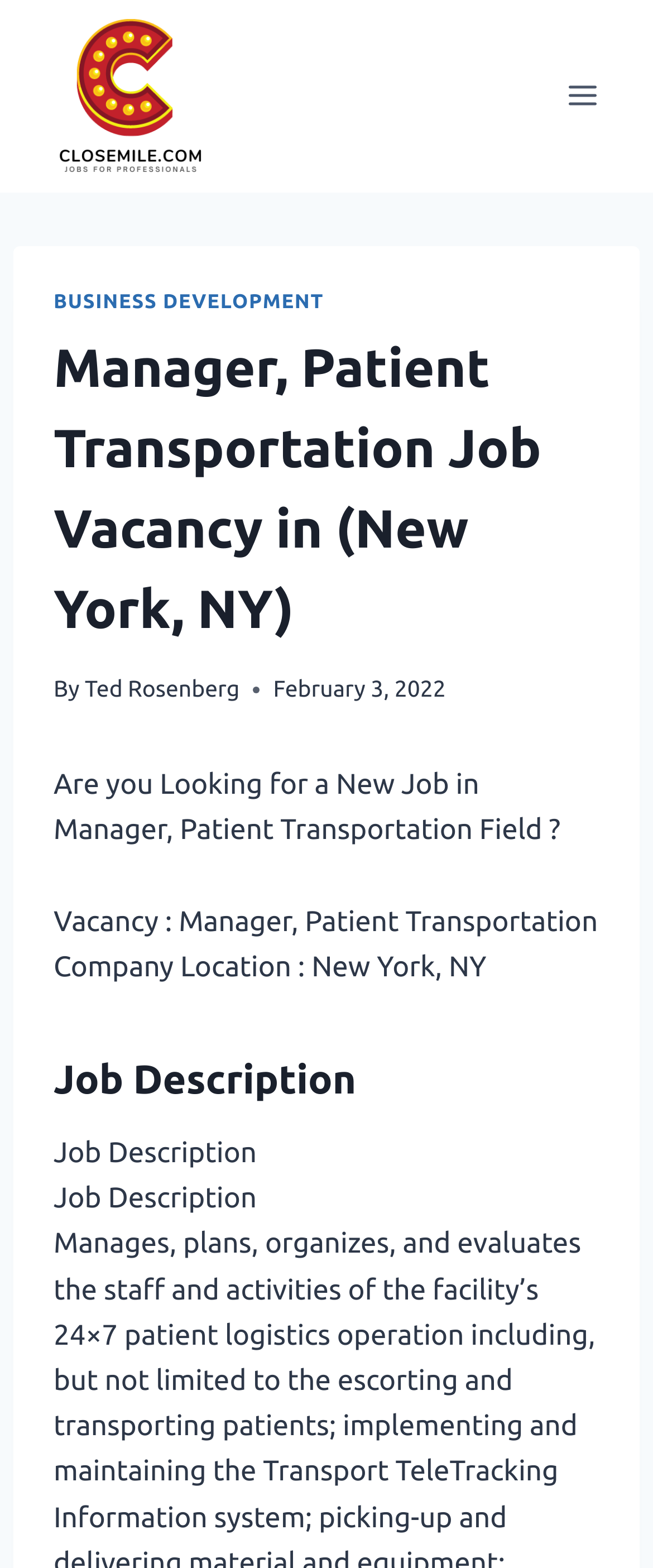Who posted the job vacancy?
From the image, provide a succinct answer in one word or a short phrase.

Ted Rosenberg